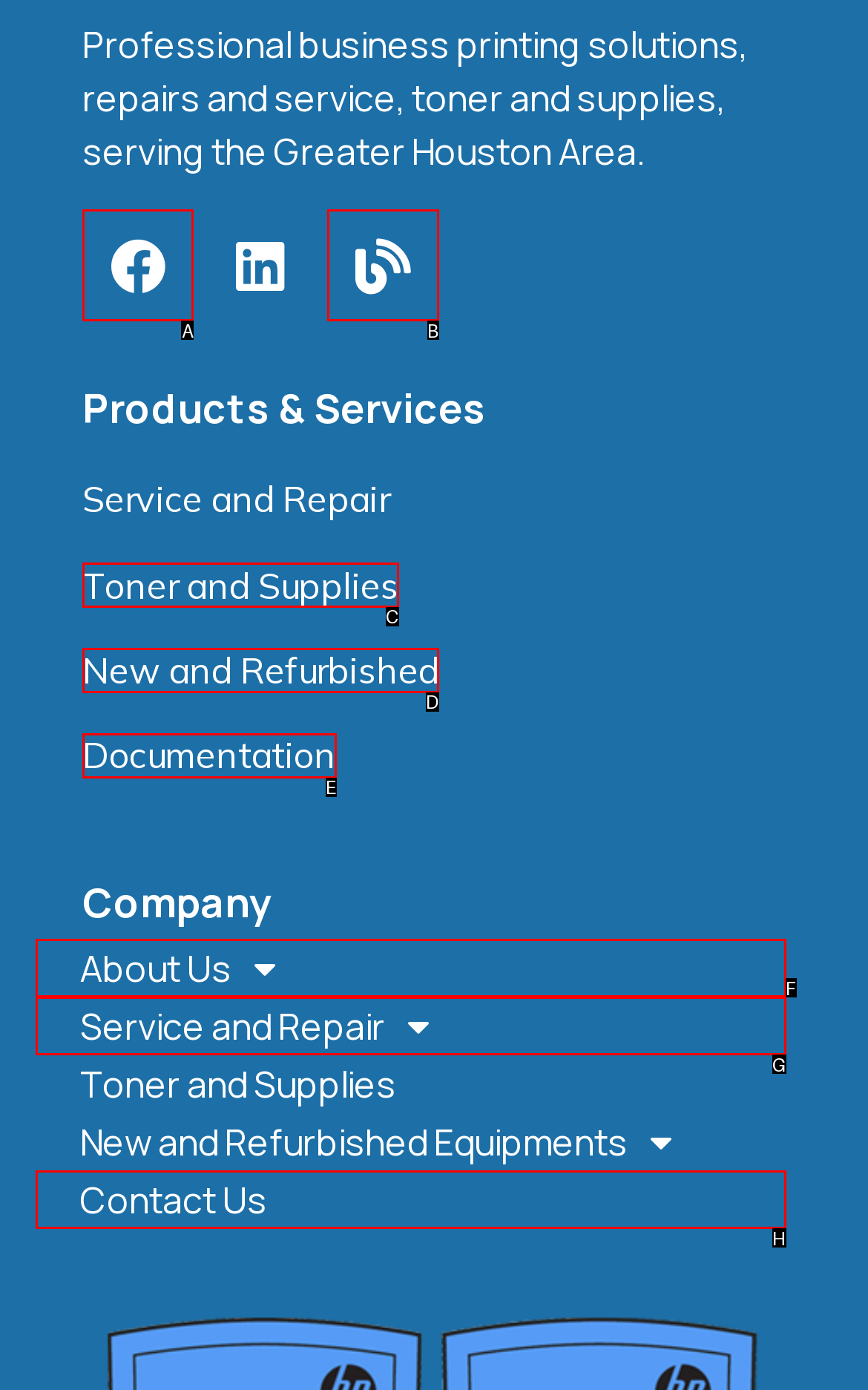Tell me the letter of the UI element I should click to accomplish the task: View Facebook page based on the choices provided in the screenshot.

A